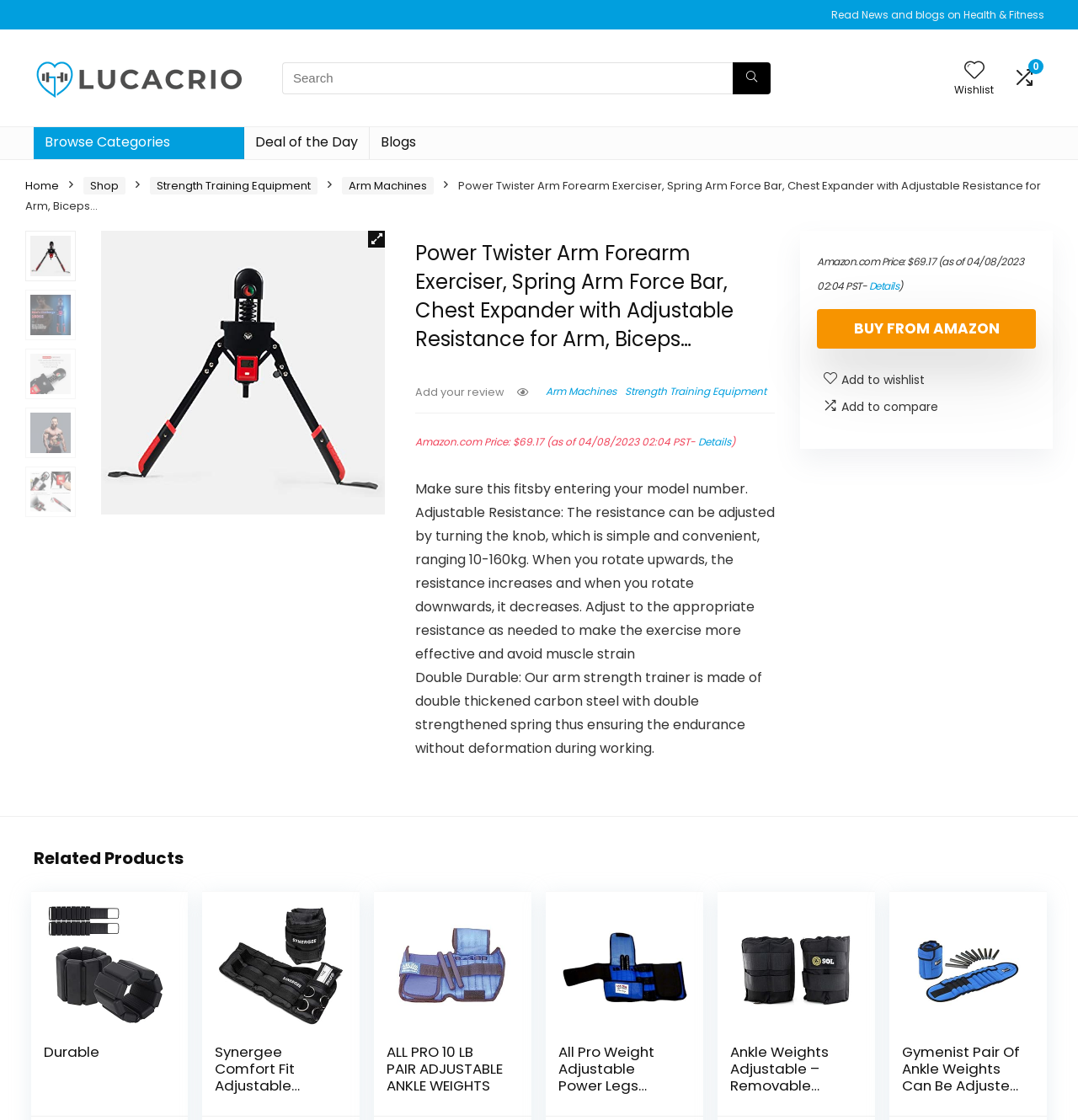Provide a one-word or one-phrase answer to the question:
How many related products are shown?

5